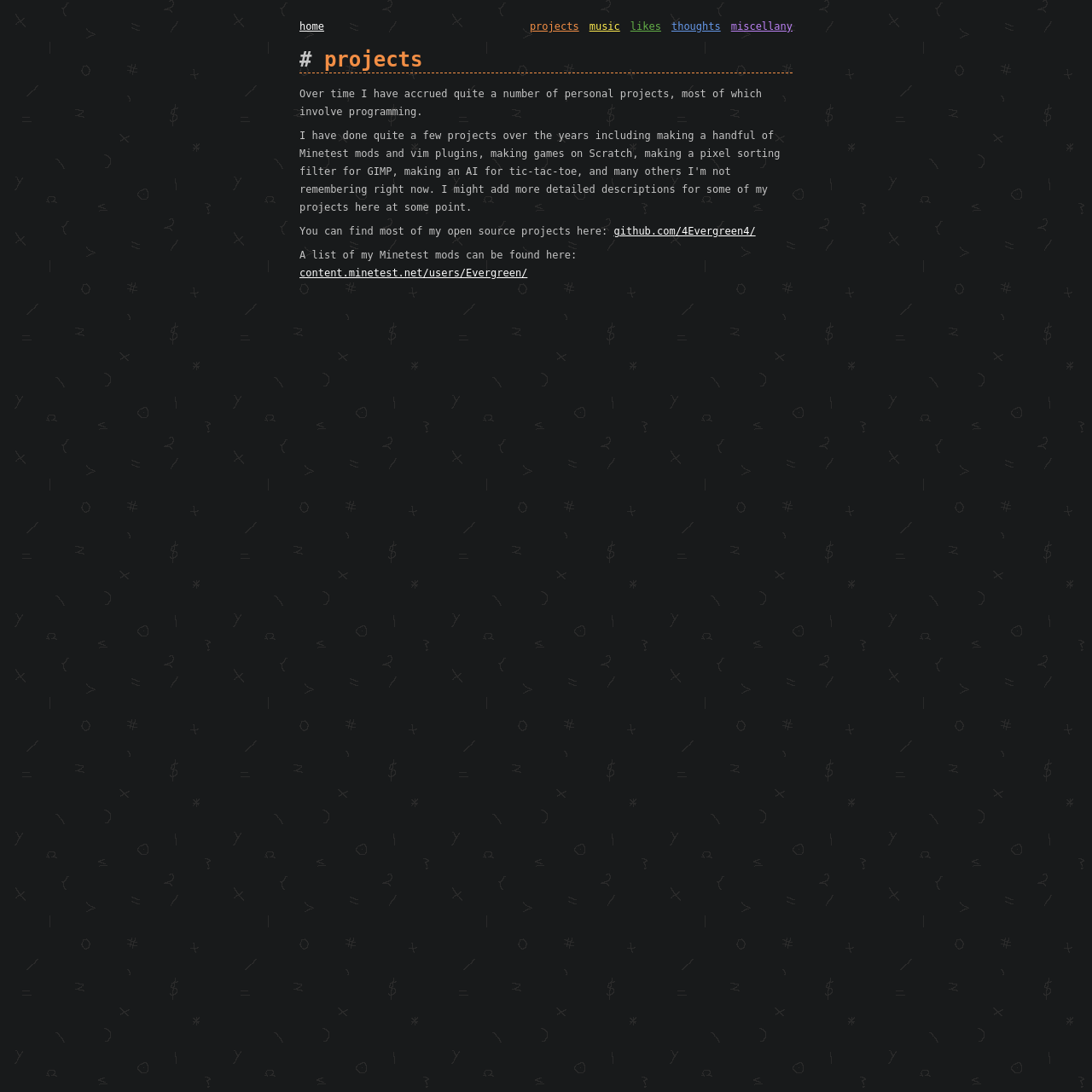Find and specify the bounding box coordinates that correspond to the clickable region for the instruction: "explore Minetest mods".

[0.274, 0.244, 0.483, 0.255]